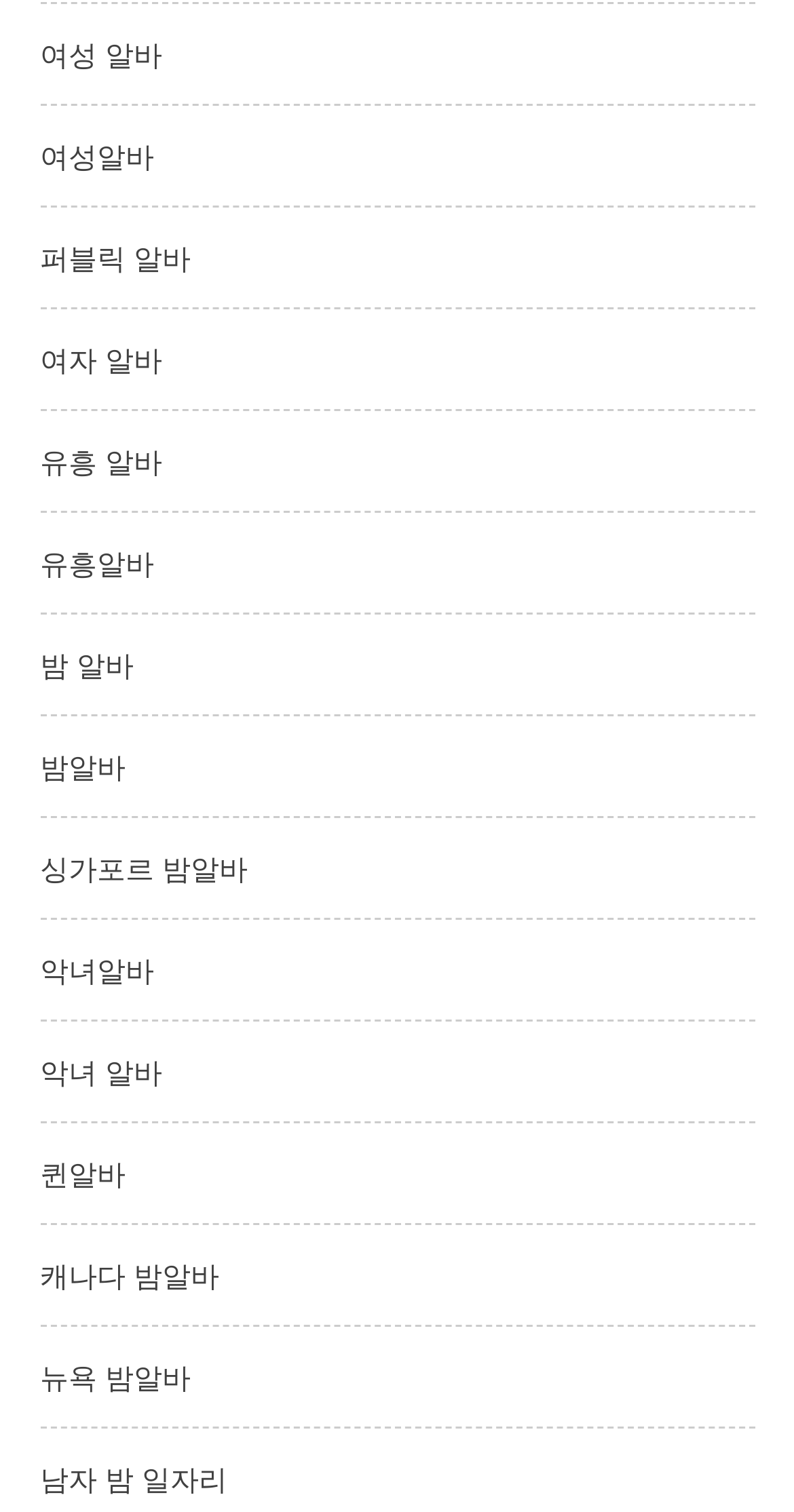Give a one-word or short phrase answer to the question: 
Is there a link related to New York?

Yes